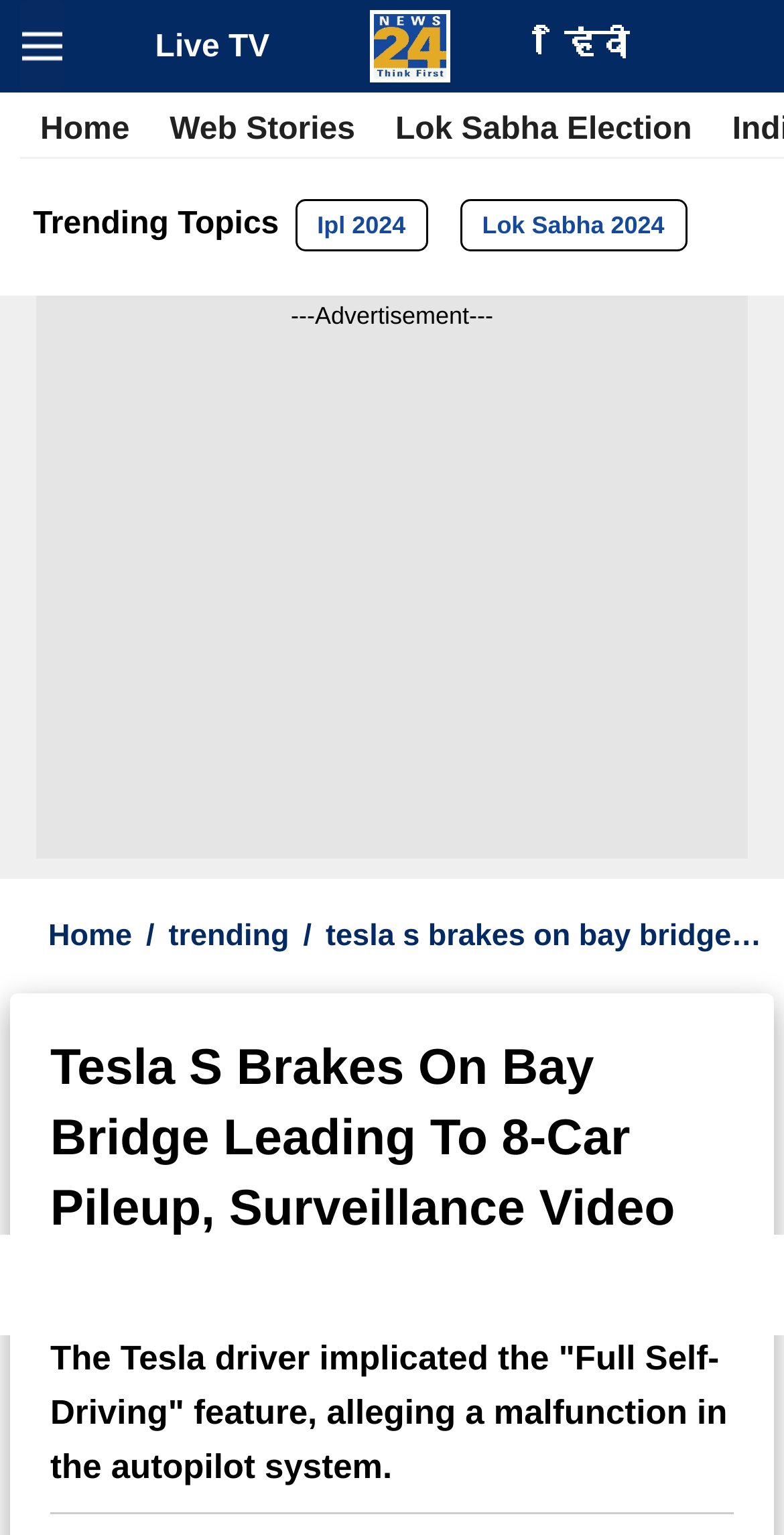Pinpoint the bounding box coordinates of the clickable element to carry out the following instruction: "Read the article about Tesla S Brakes On Bay Bridge."

[0.064, 0.673, 0.936, 0.857]